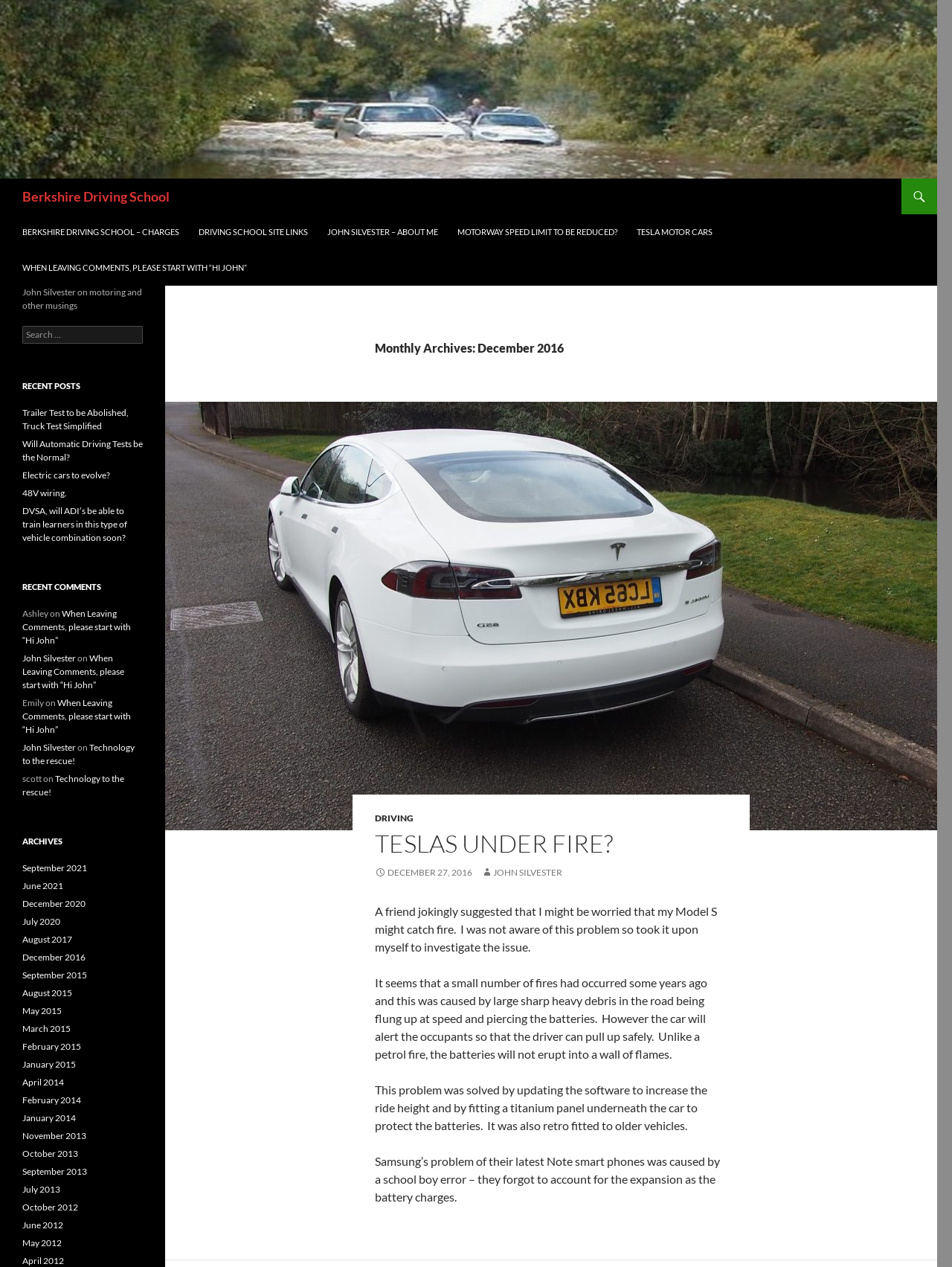Specify the bounding box coordinates of the area that needs to be clicked to achieve the following instruction: "Follow on Instagram".

None